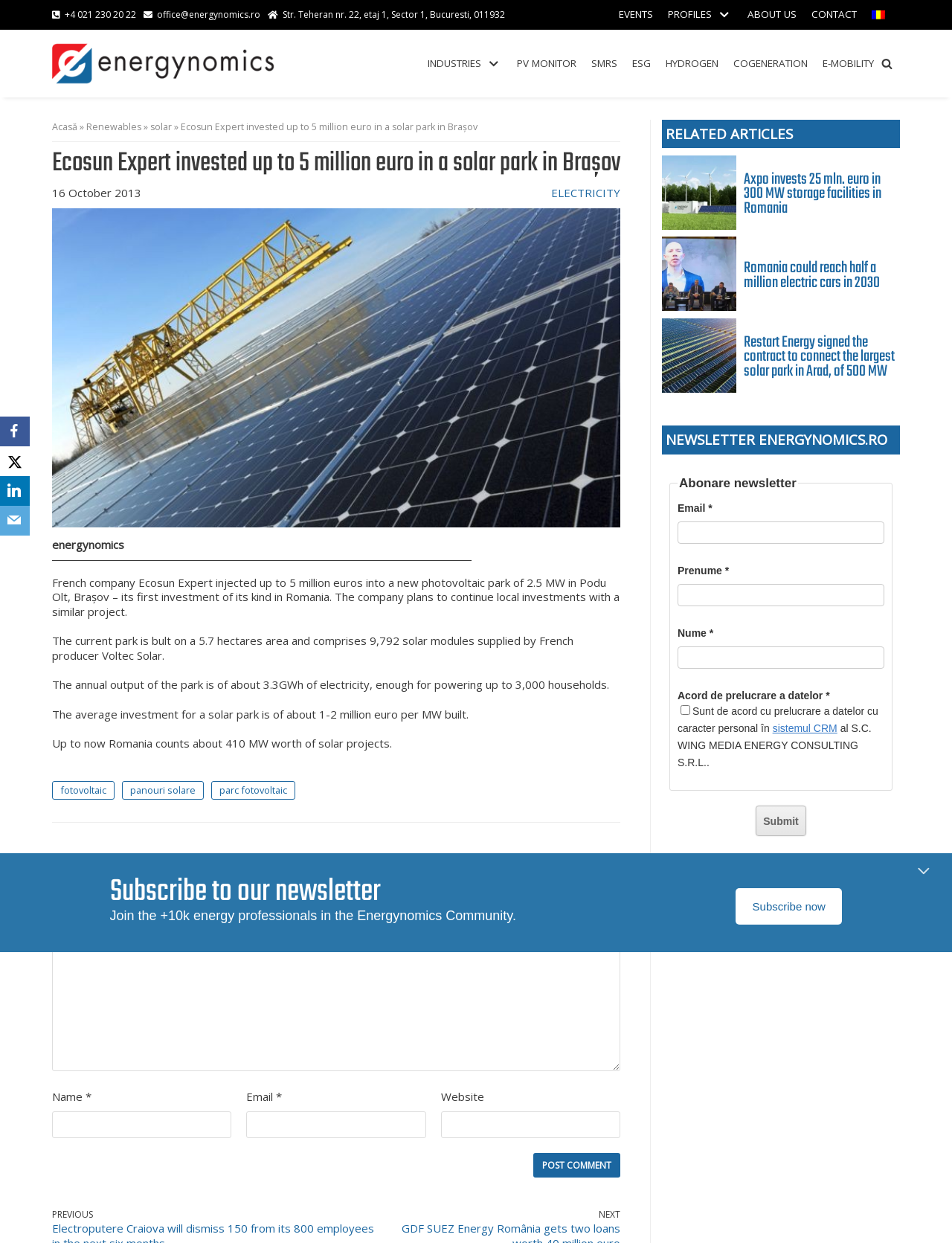Find and indicate the bounding box coordinates of the region you should select to follow the given instruction: "Click on the 'Subscribe now' link".

[0.773, 0.714, 0.885, 0.744]